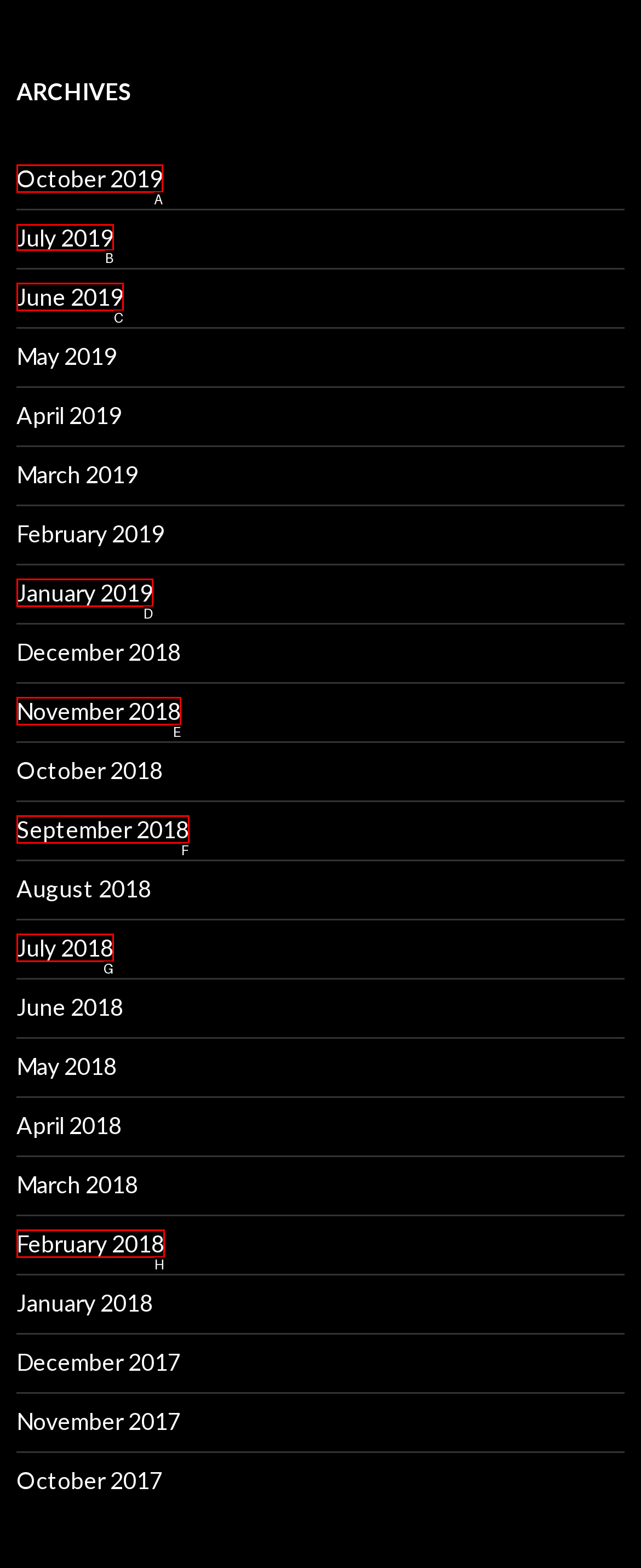For the task: view July 2019 archives, tell me the letter of the option you should click. Answer with the letter alone.

B